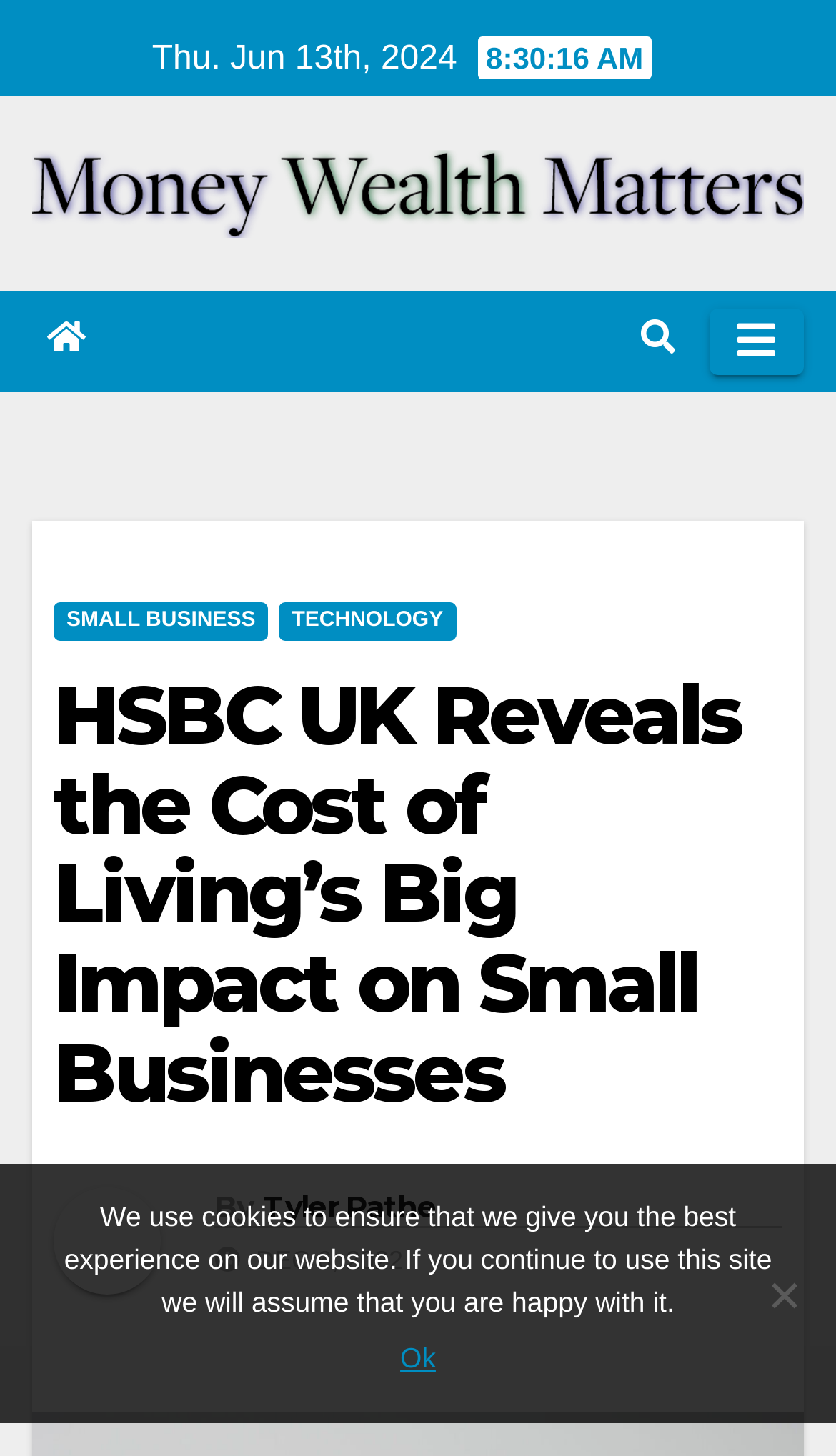Please predict the bounding box coordinates of the element's region where a click is necessary to complete the following instruction: "Go to the SMALL BUSINESS section". The coordinates should be represented by four float numbers between 0 and 1, i.e., [left, top, right, bottom].

[0.064, 0.413, 0.321, 0.44]